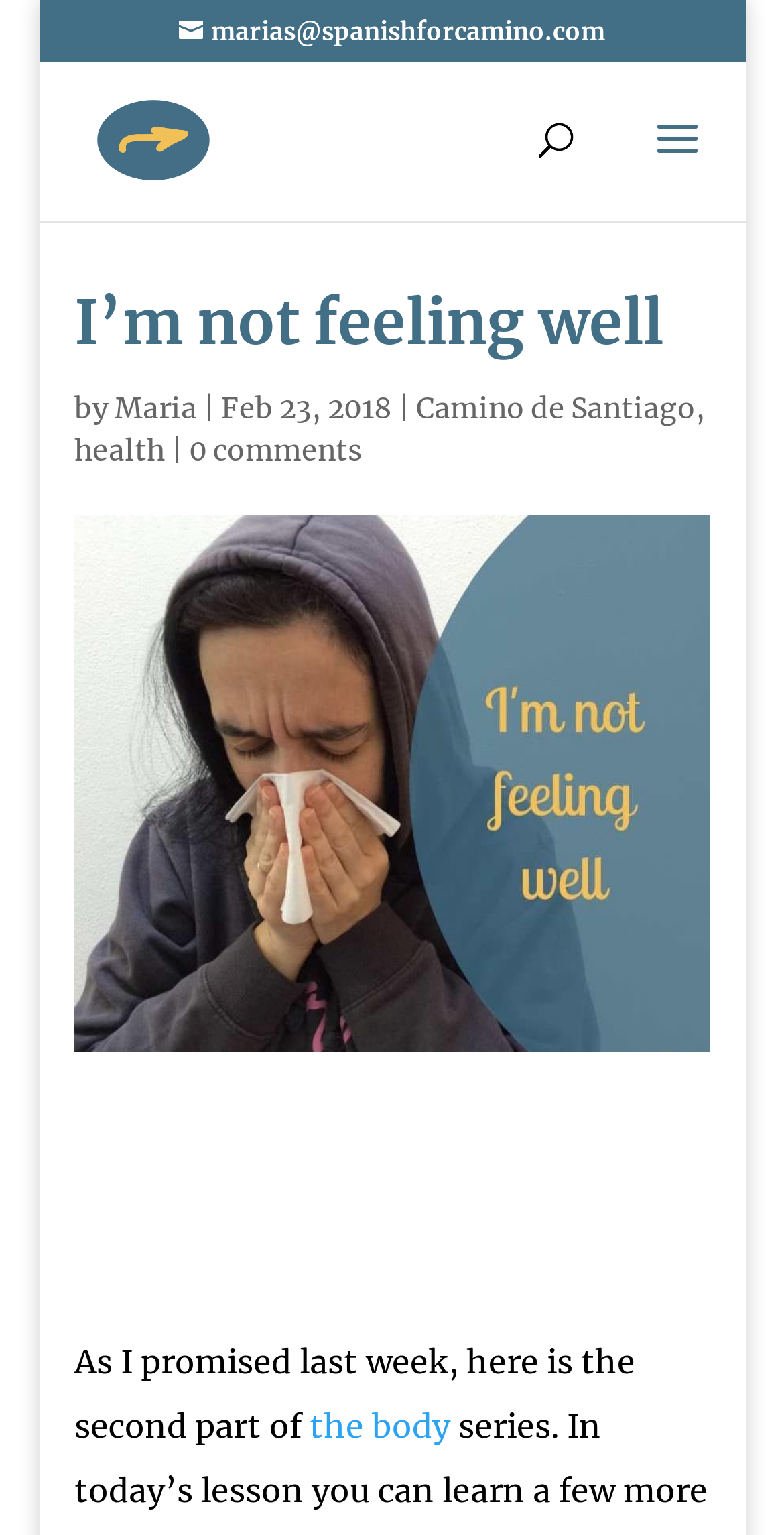What is the main heading displayed on the webpage? Please provide the text.

I’m not feeling well